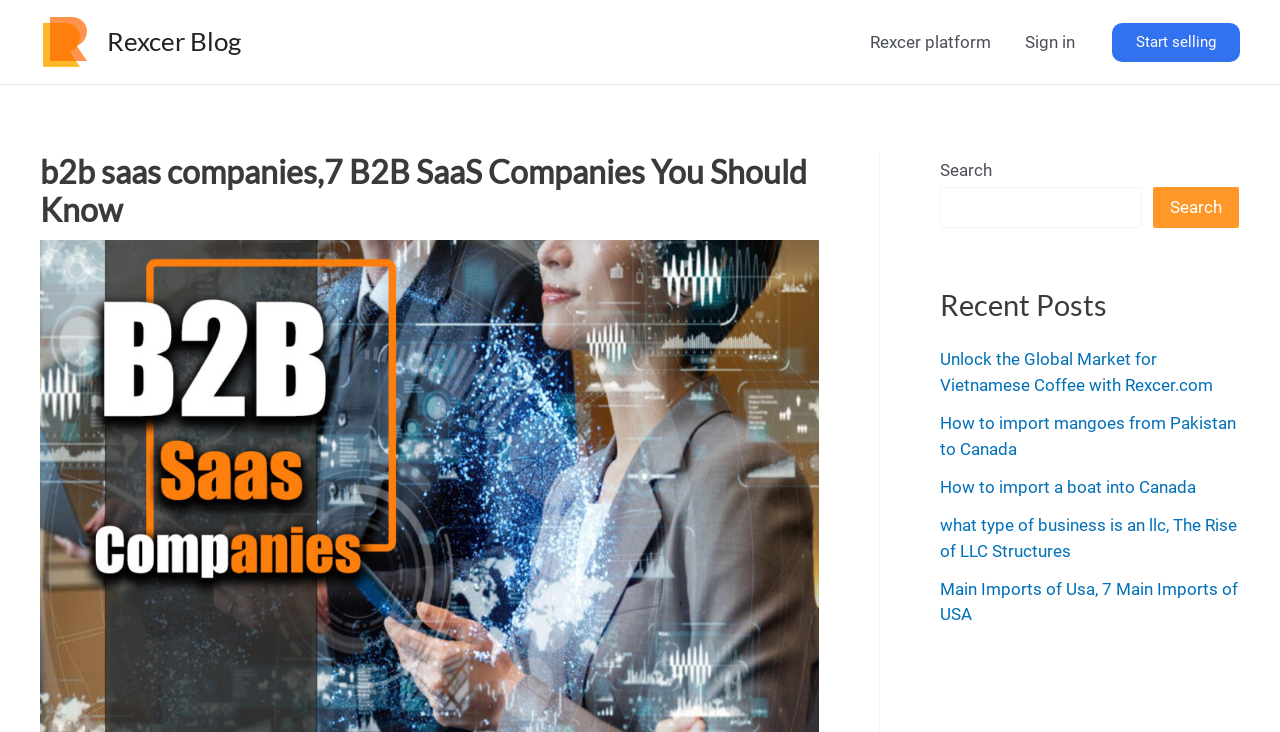Please find the bounding box coordinates of the element that must be clicked to perform the given instruction: "search for something". The coordinates should be four float numbers from 0 to 1, i.e., [left, top, right, bottom].

[0.734, 0.255, 0.892, 0.311]